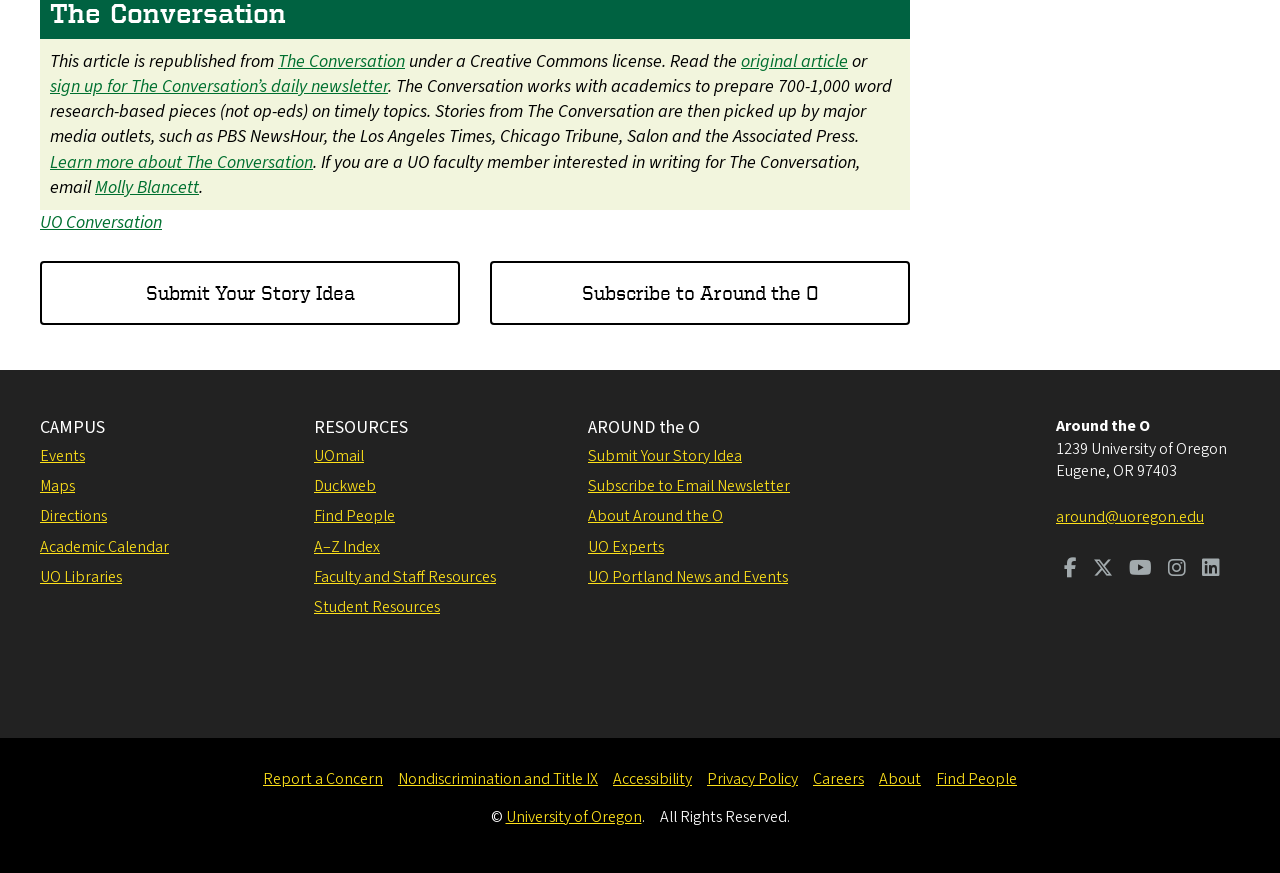Please provide the bounding box coordinates in the format (top-left x, top-left y, bottom-right x, bottom-right y). Remember, all values are floating point numbers between 0 and 1. What is the bounding box coordinate of the region described as: Duckweb

[0.245, 0.544, 0.294, 0.569]